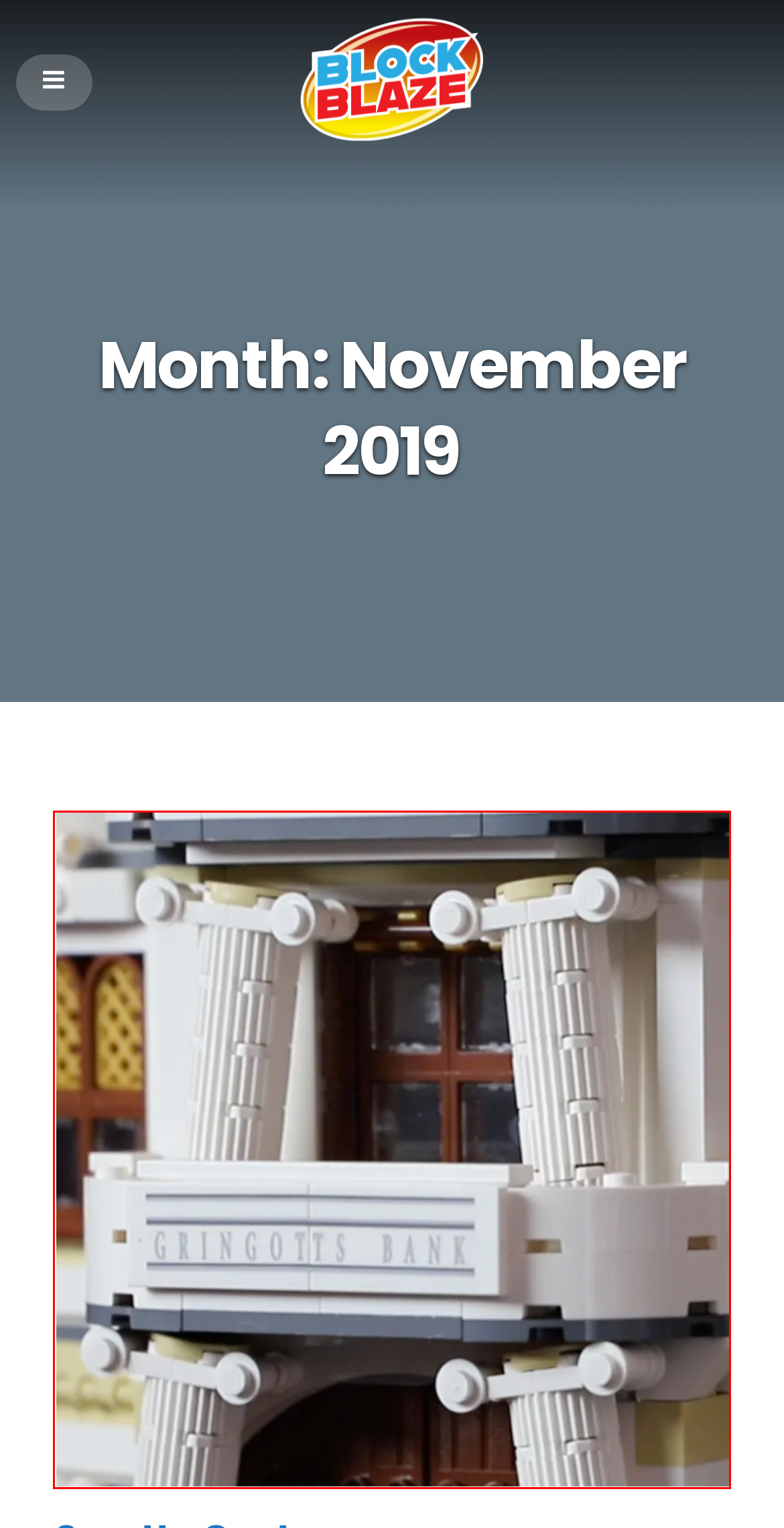With the provided webpage screenshot containing a red bounding box around a UI element, determine which description best matches the new webpage that appears after clicking the selected element. The choices are:
A. Peter Furstenberg is creating Web Apps, YouTube content and Games! - Buymeacoffee
B. Frans Labuschagne – BlockBlaze
C. BlockBlaze – Telling the tale of Adult Fans of LEGO® all over the world
D. Suzette Coetzer – BlockBlaze
E. The Market – BlockBlaze
F. Tomas du Preez – BlockBlaze
G. LEGO Brickheadz – BlockBlaze
H. LEGO Harry Potter – BlockBlaze

D